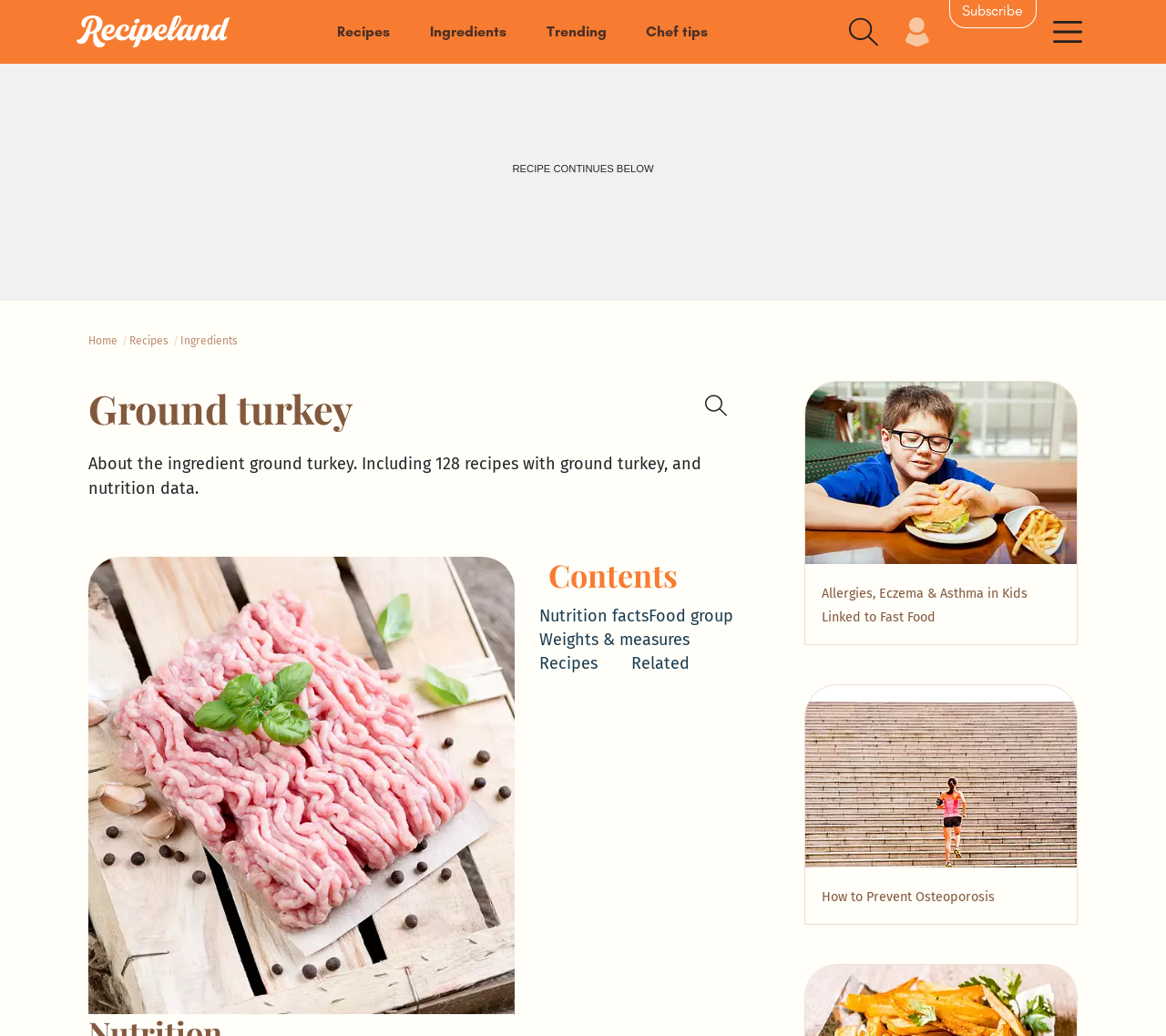Explain the webpage's design and content in an elaborate manner.

This webpage is about the ingredient ground turkey, featuring 128 recipes and nutrition data. At the top, there are several links, including "Recipes", "Ingredients", "Trending", "Chef tips", and "Subscribe", which are aligned horizontally. Below these links, there are two buttons, "Find recipes" and "Join or sign in", followed by a "Toggle menu" button at the top right corner.

On the left side, there are more links, including "Home", "Recipes", and "Ingredients", which are stacked vertically. A search button with a magnifying glass icon is located below these links.

The main content of the page starts with a heading "Ground turkey" and a brief description of the ingredient, which is followed by a large image of ground turkey. Below the image, there is a heading "Contents" and several links, including "Nutrition facts", "Food group", "Weights & measures", "Recipes 126", and "Related".

On the right side, there are two images with accompanying links, "Allergies, Eczema & Asthma in Kids Linked to Fast Food" and "How to Prevent Osteoporosis", which are stacked vertically.